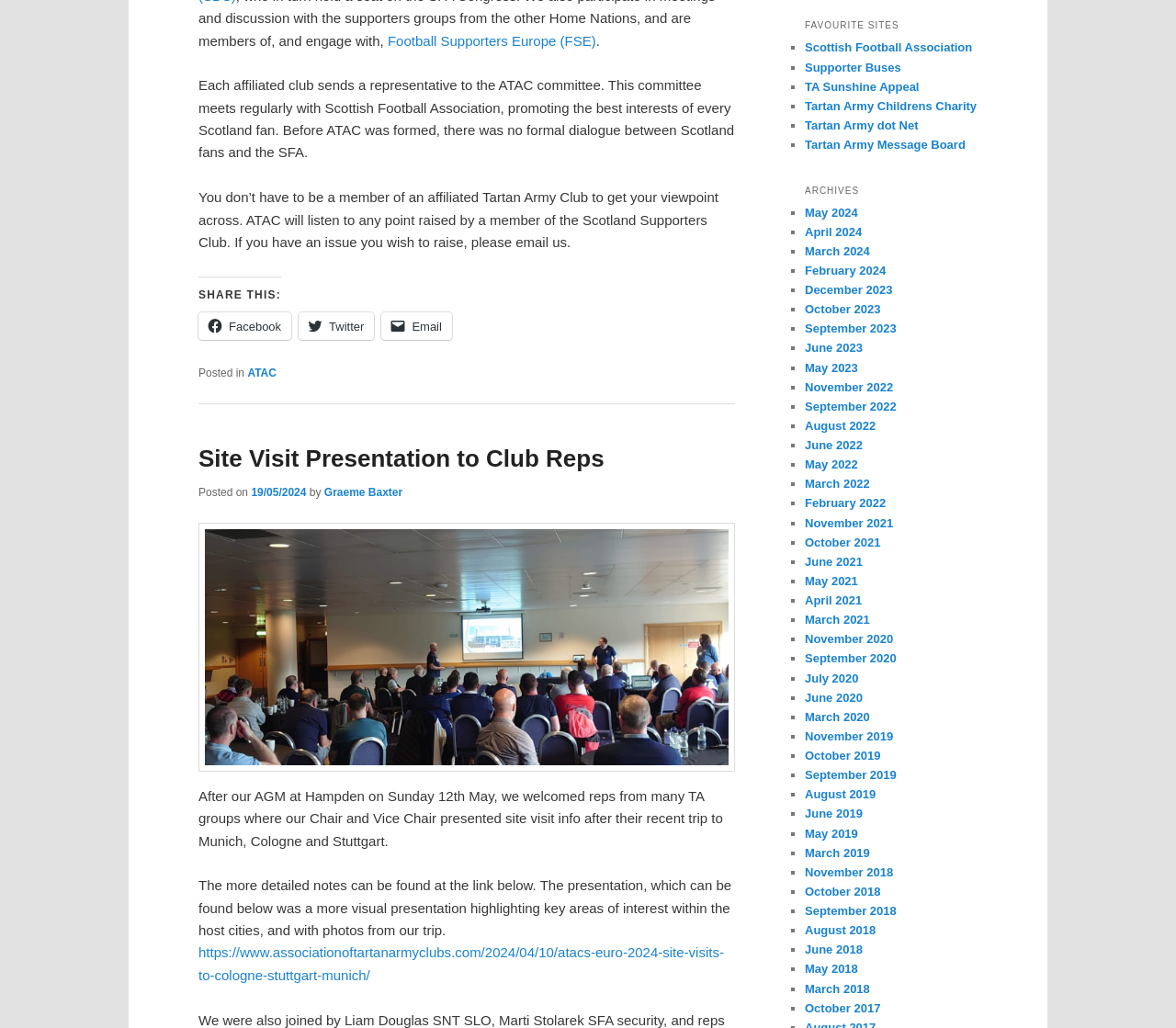Based on the description "June 2022", find the bounding box of the specified UI element.

[0.684, 0.426, 0.733, 0.44]